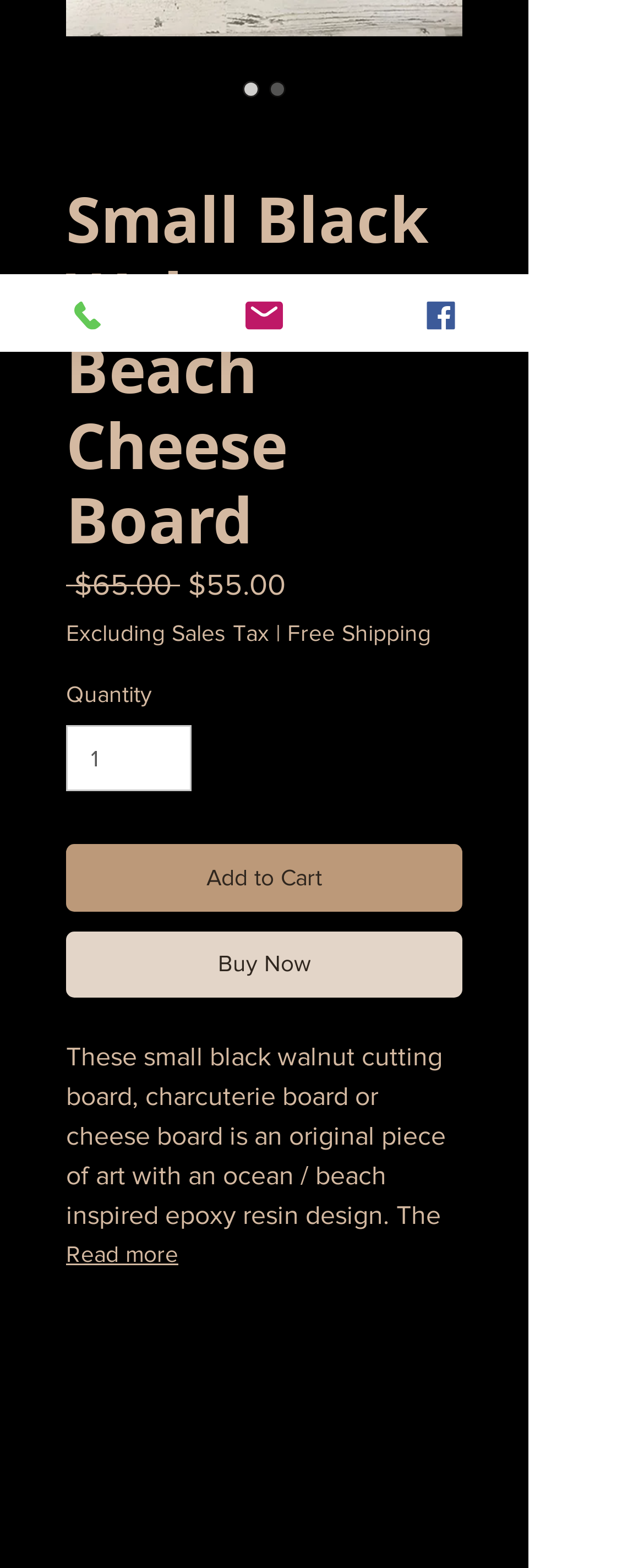Please find the bounding box coordinates in the format (top-left x, top-left y, bottom-right x, bottom-right y) for the given element description. Ensure the coordinates are floating point numbers between 0 and 1. Description: Phone

[0.0, 0.175, 0.274, 0.224]